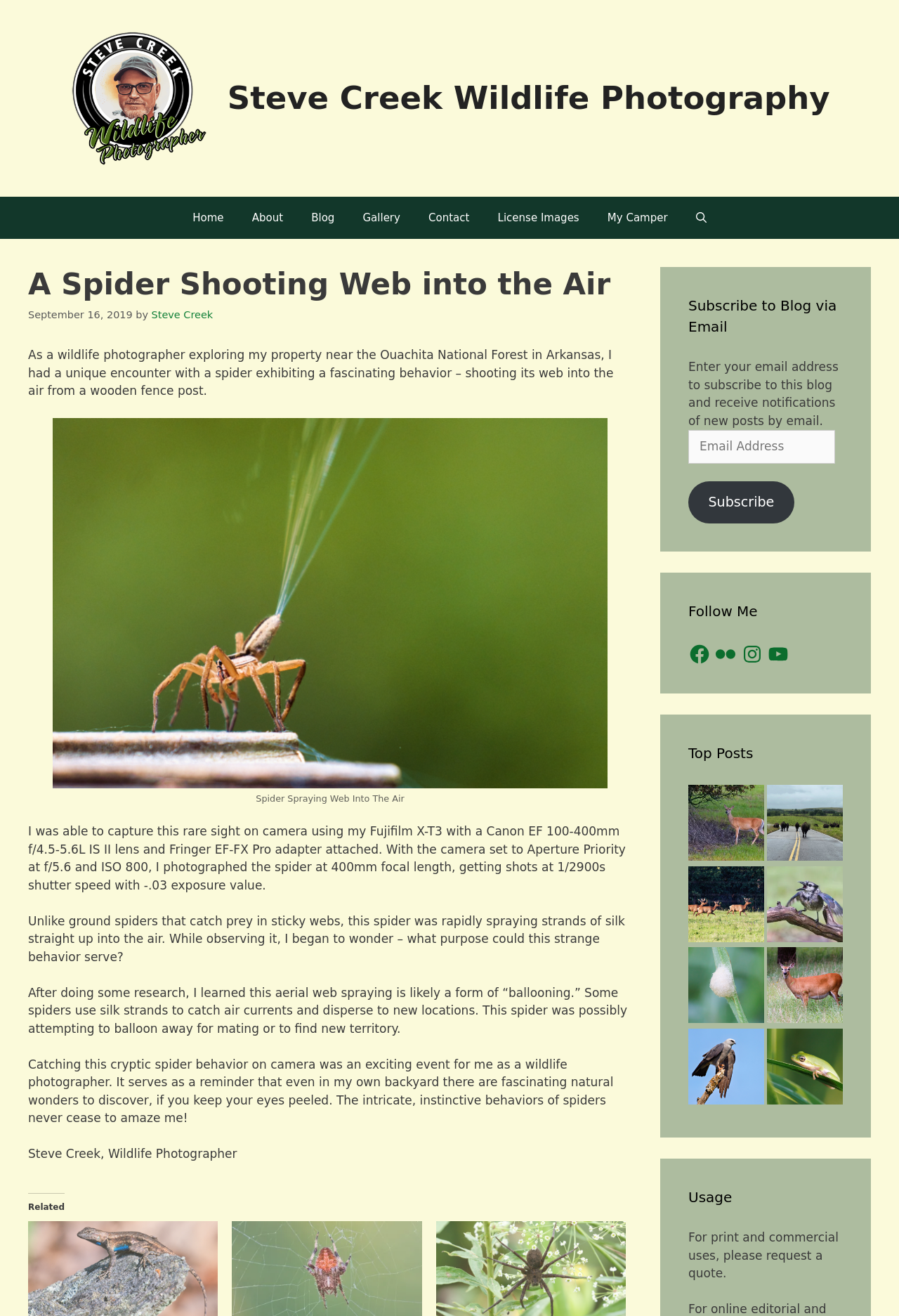What type of photography is the author specialized in?
Using the visual information, answer the question in a single word or phrase.

Wildlife photography